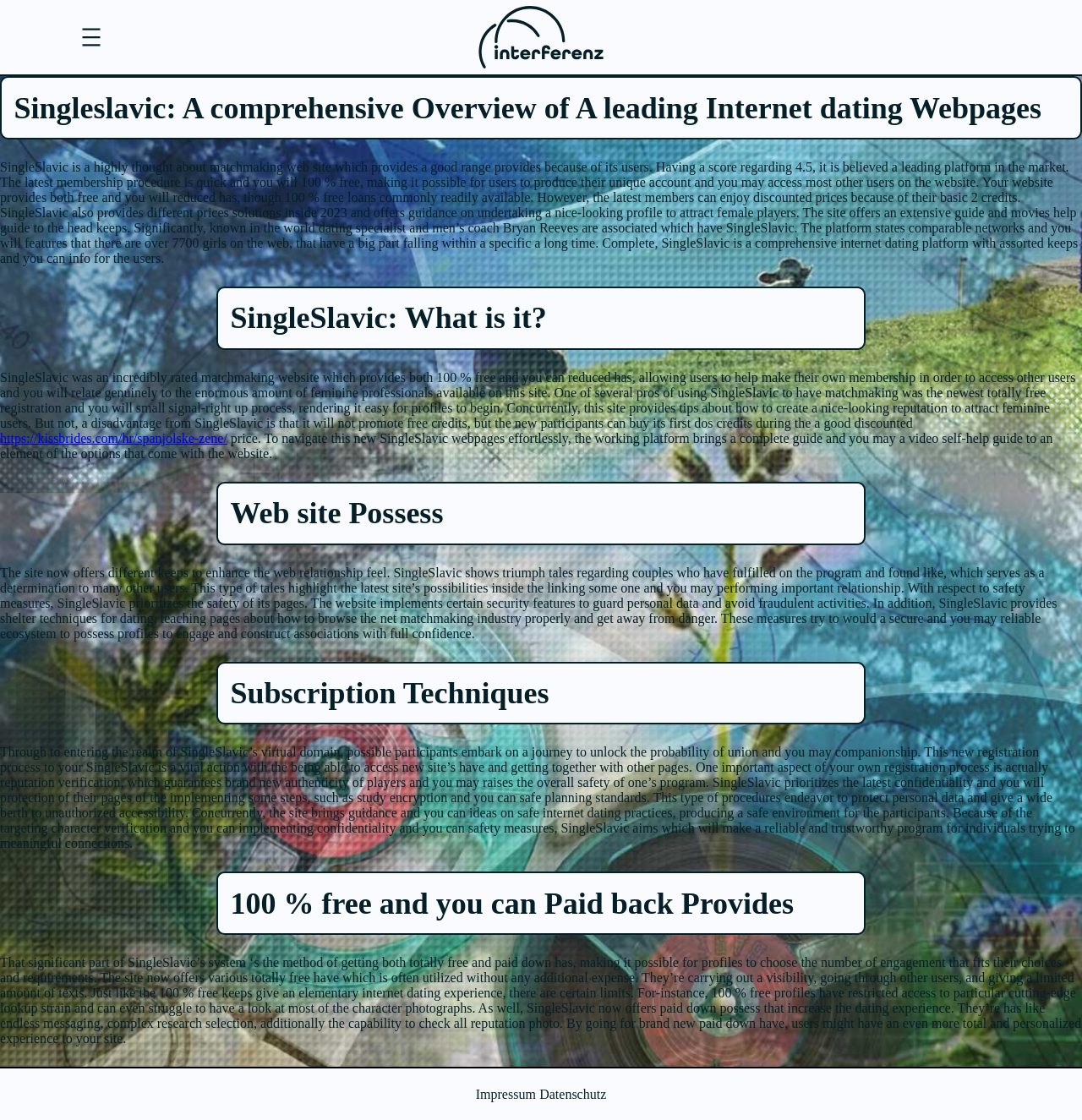Write an exhaustive caption that covers the webpage's main aspects.

The webpage is about Singleslavic, a comprehensive online dating platform. At the top, there is a navigation menu with an "Open menu" button, accompanied by an image. Below the navigation menu, there is a figure with a link. 

The main content of the webpage is divided into sections, each with a heading. The first section, "Singleslavic: A comprehensive Overview of A leading Internet dating Webpages", provides an introduction to Singleslavic, describing it as a highly rated matchmaking website with a score of 4.5. It mentions the website's features, including a quick and free membership process, and guidance on creating an attractive profile to attract female players.

The next section, "SingleSlavic: What is it?", provides more information about Singleslavic, highlighting its pros and cons. The pros include free registration and a small sign-up process, while the con is that it does not offer free credits. 

The following sections, "Web site Possess", "Subscription Techniques", "100 % free and you can Paid back Provides", provide more details about the website's features, including success stories, safety measures, and the registration process. The registration process is described as a vital step in accessing the site's features and interacting with other users. The website prioritizes the privacy and security of its users by implementing certain steps, such as data encryption and secure planning standards.

At the bottom of the webpage, there is another navigation menu with links to "Impressum" and "Datenschutz".